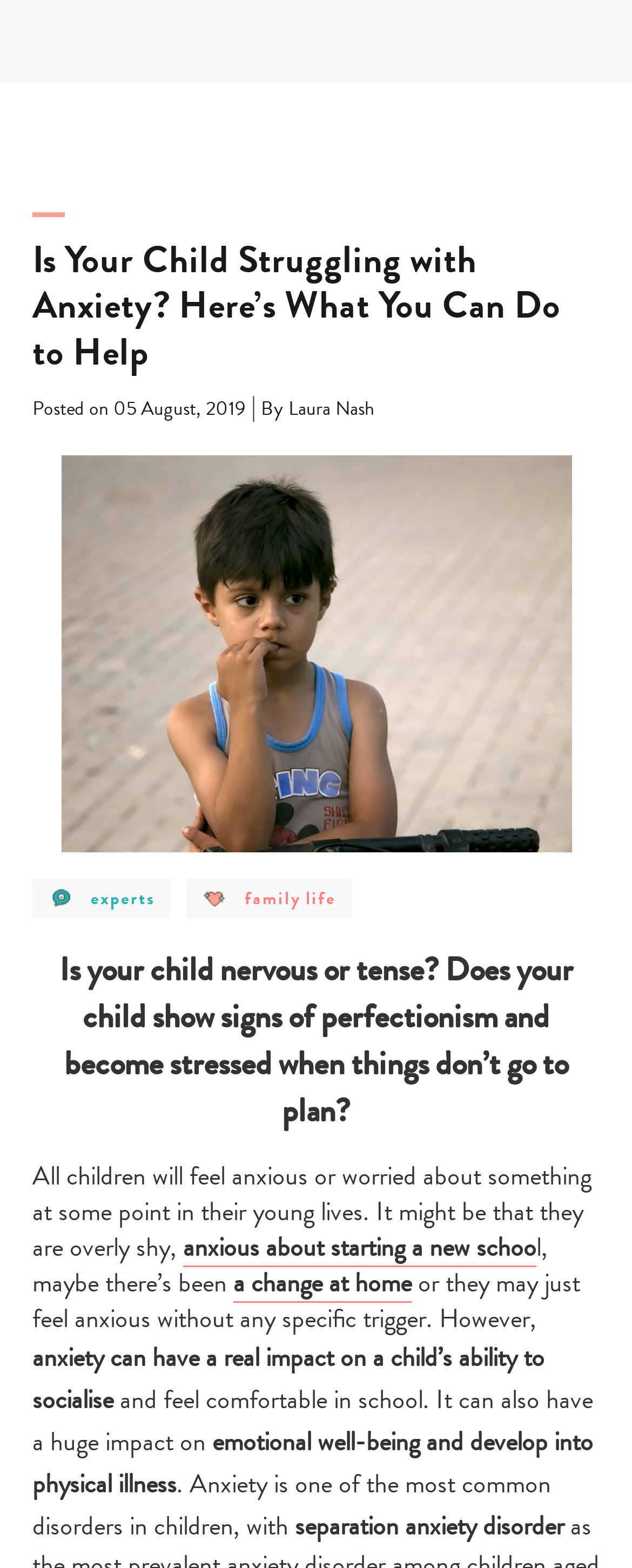Locate and generate the text content of the webpage's heading.

Is Your Child Struggling with Anxiety? Here’s What You Can Do to Help